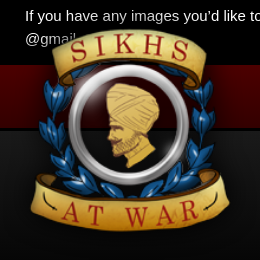Offer an in-depth description of the image shown.

The image features a logo for "Sikhs at War," showcasing a stylized emblem that prominently displays the profile of a soldier wearing a traditional turban. This visual representation highlights the rich heritage and history of Sikhs in the military. The circular logo is adorned with a decorative wreath, symbolizing valor and remembrance, while the text "SIKHS AT WAR" curves around the top and bottom of the emblem, emphasizing the theme of the organization. The backdrop features a deep, contrasting color that enhances the emblem's visibility and significance, reflecting a tribute to the contributions of Sikh soldiers in various conflicts.